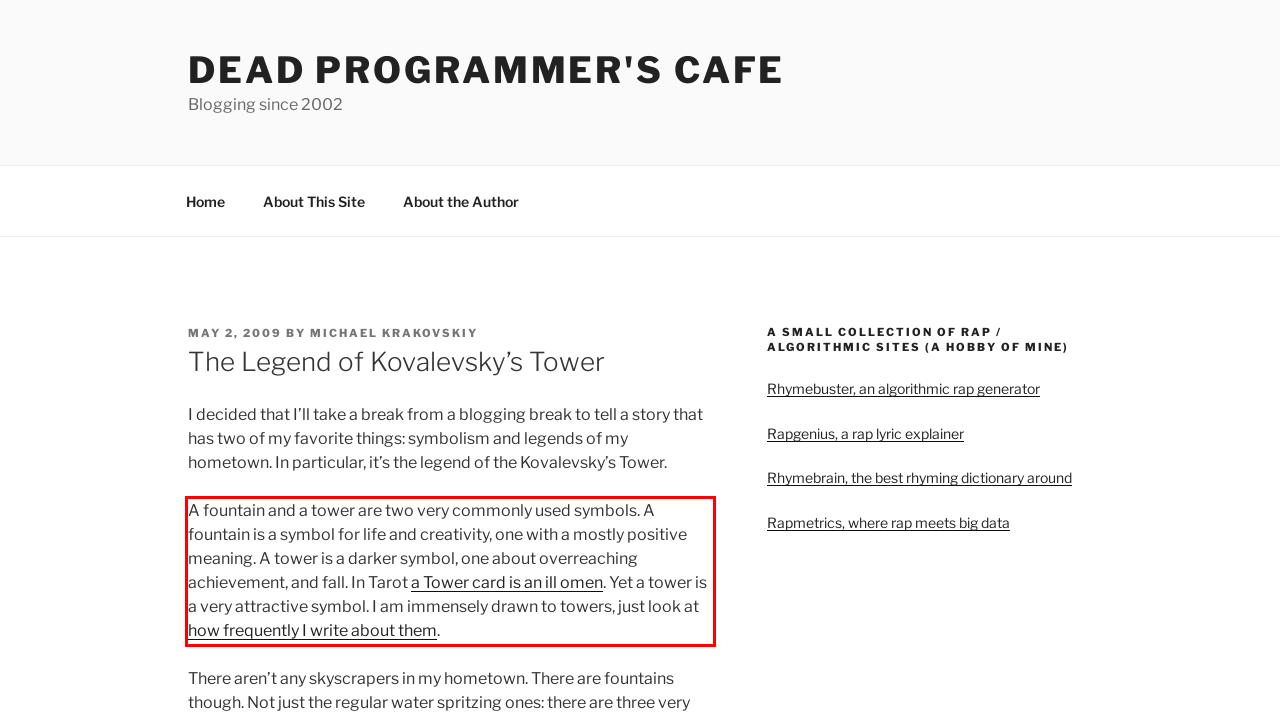Please perform OCR on the text within the red rectangle in the webpage screenshot and return the text content.

A fountain and a tower are two very commonly used symbols. A fountain is a symbol for life and creativity, one with a mostly positive meaning. A tower is a darker symbol, one about overreaching achievement, and fall. In Tarot a Tower card is an ill omen. Yet a tower is a very attractive symbol. I am immensely drawn to towers, just look at how frequently I write about them.